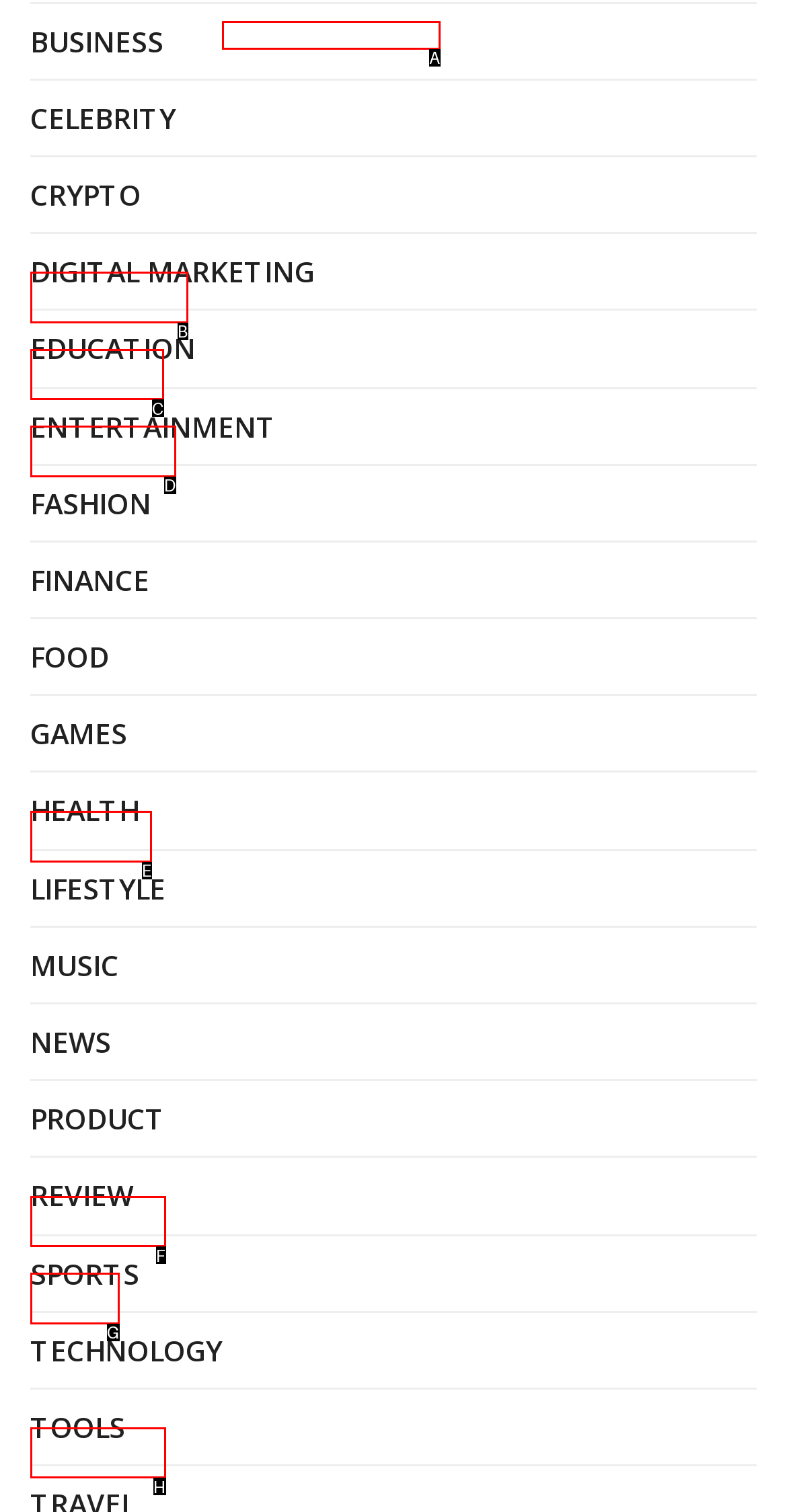From the description: November 5, 2023, identify the option that best matches and reply with the letter of that option directly.

A